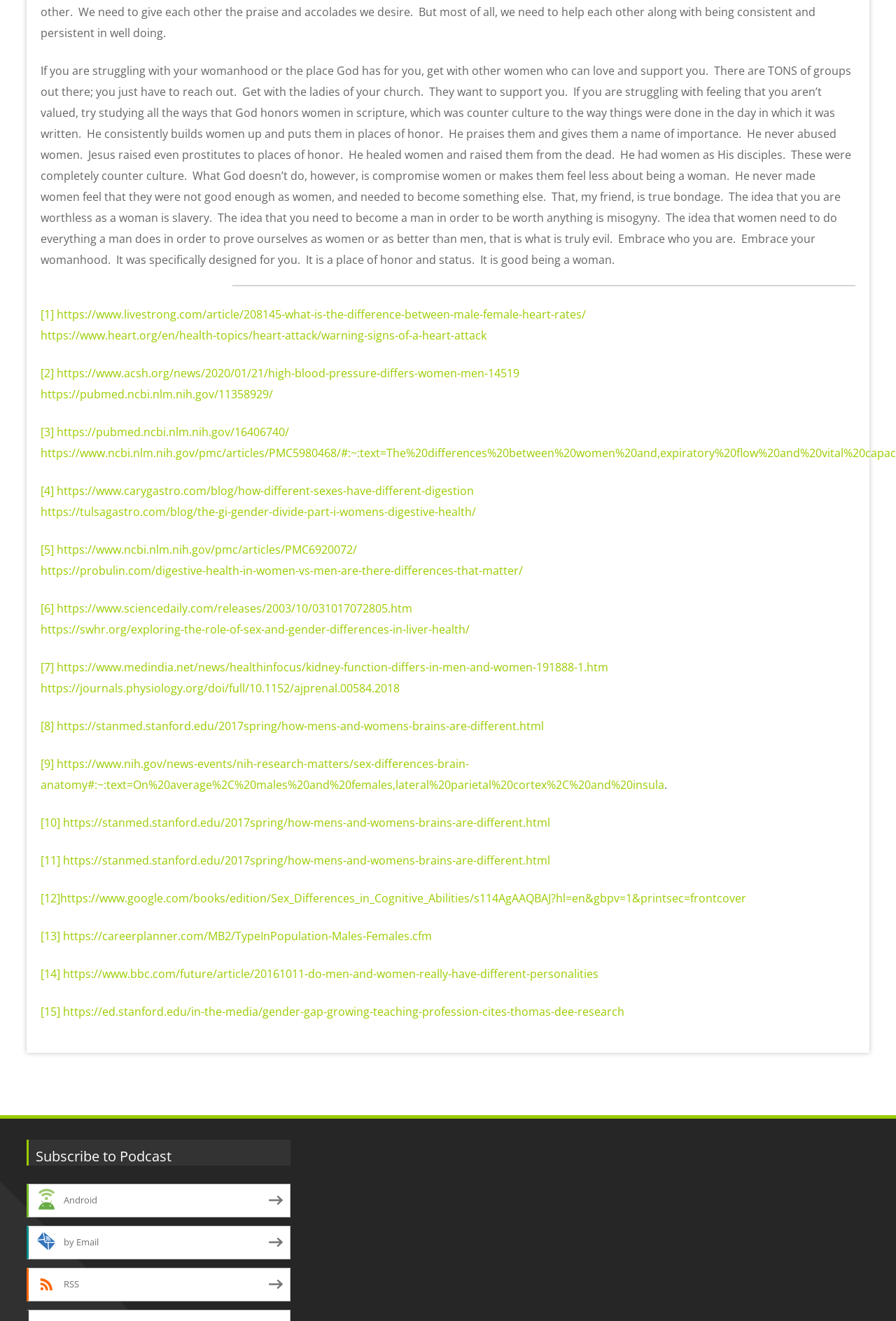Specify the bounding box coordinates of the element's region that should be clicked to achieve the following instruction: "Read the article about how God honors women in scripture". The bounding box coordinates consist of four float numbers between 0 and 1, in the format [left, top, right, bottom].

[0.046, 0.048, 0.95, 0.203]